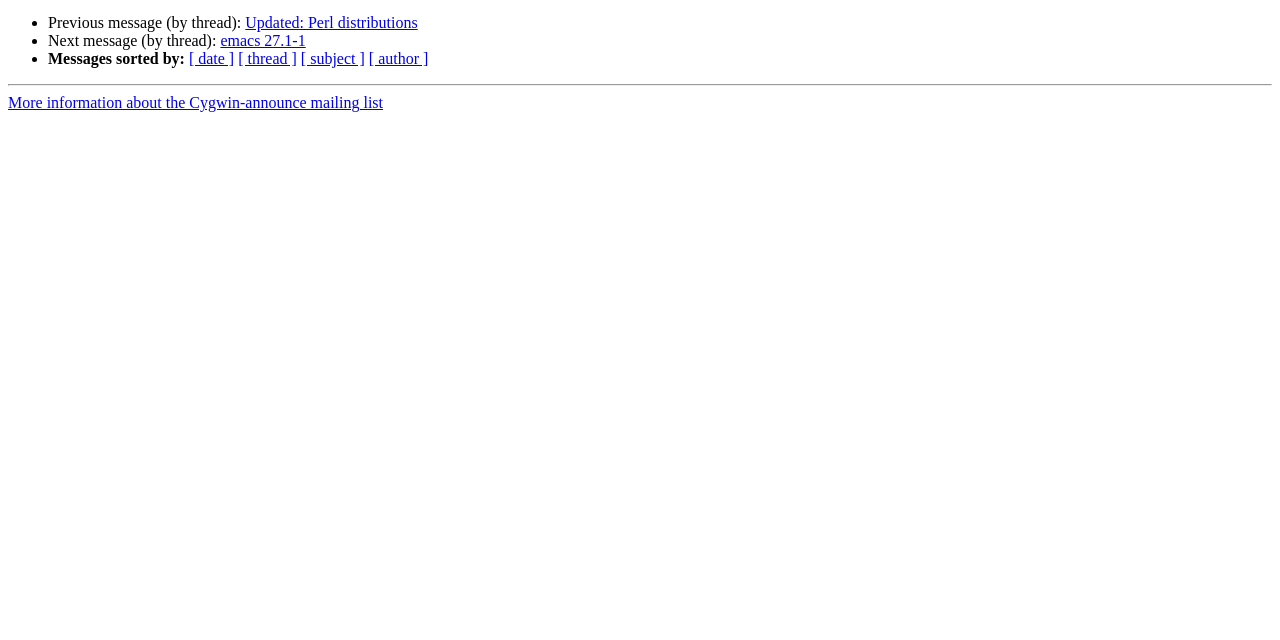Using the element description provided, determine the bounding box coordinates in the format (top-left x, top-left y, bottom-right x, bottom-right y). Ensure that all values are floating point numbers between 0 and 1. Element description: emacs 27.1-1

[0.172, 0.051, 0.239, 0.077]